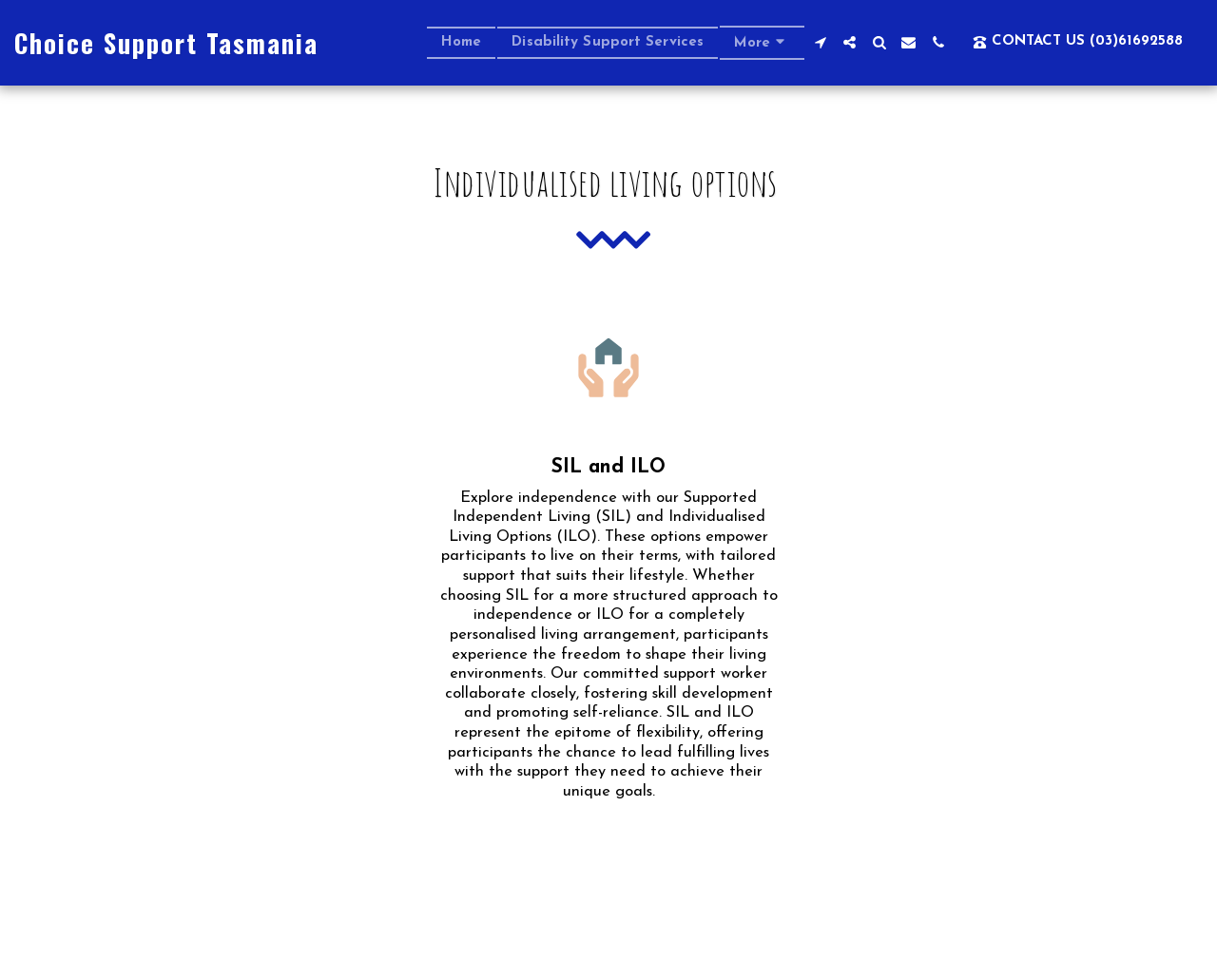Please find and report the primary heading text from the webpage.

Individualised living options 